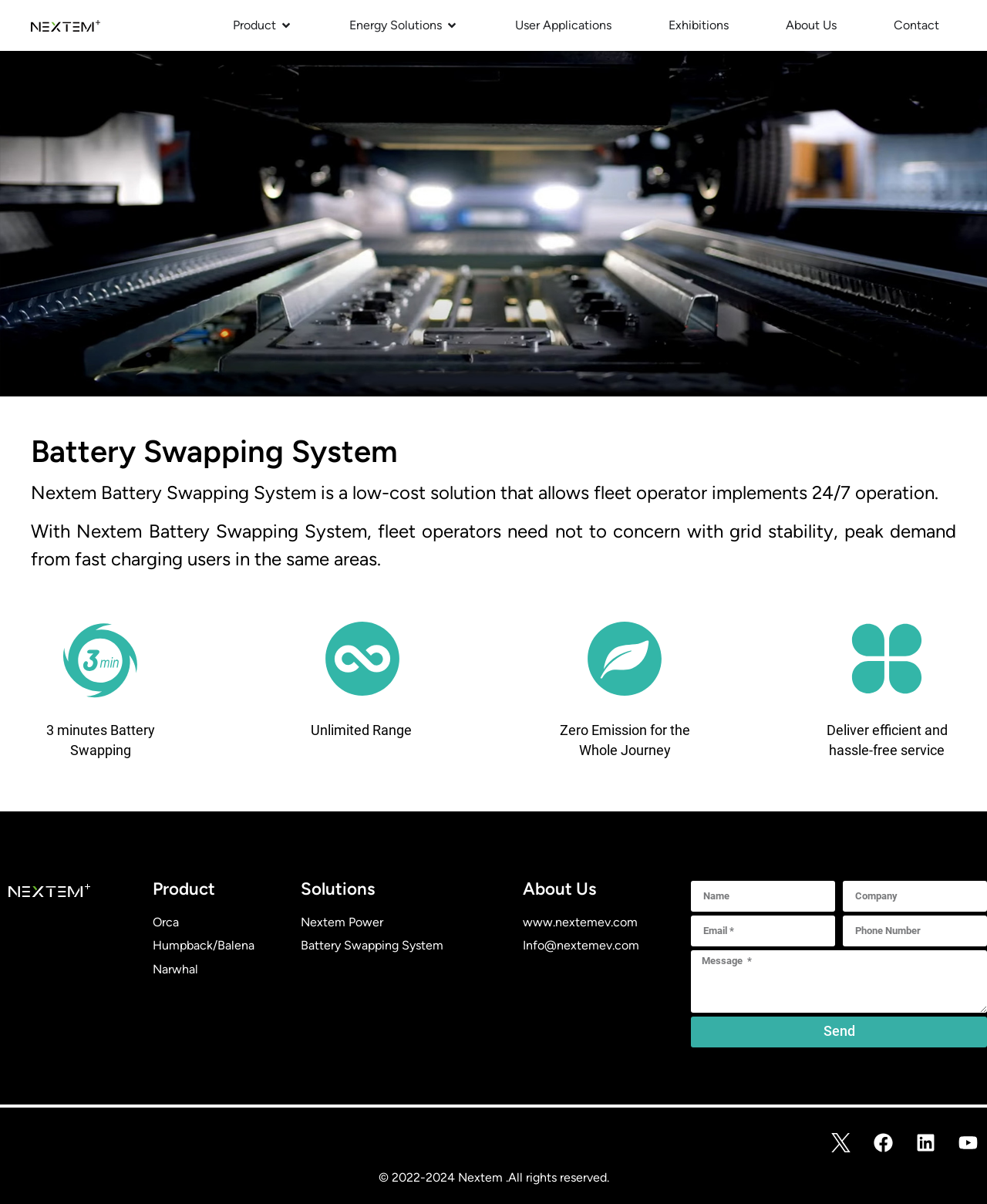Locate the coordinates of the bounding box for the clickable region that fulfills this instruction: "Visit Facebook page".

[0.875, 0.933, 0.914, 0.965]